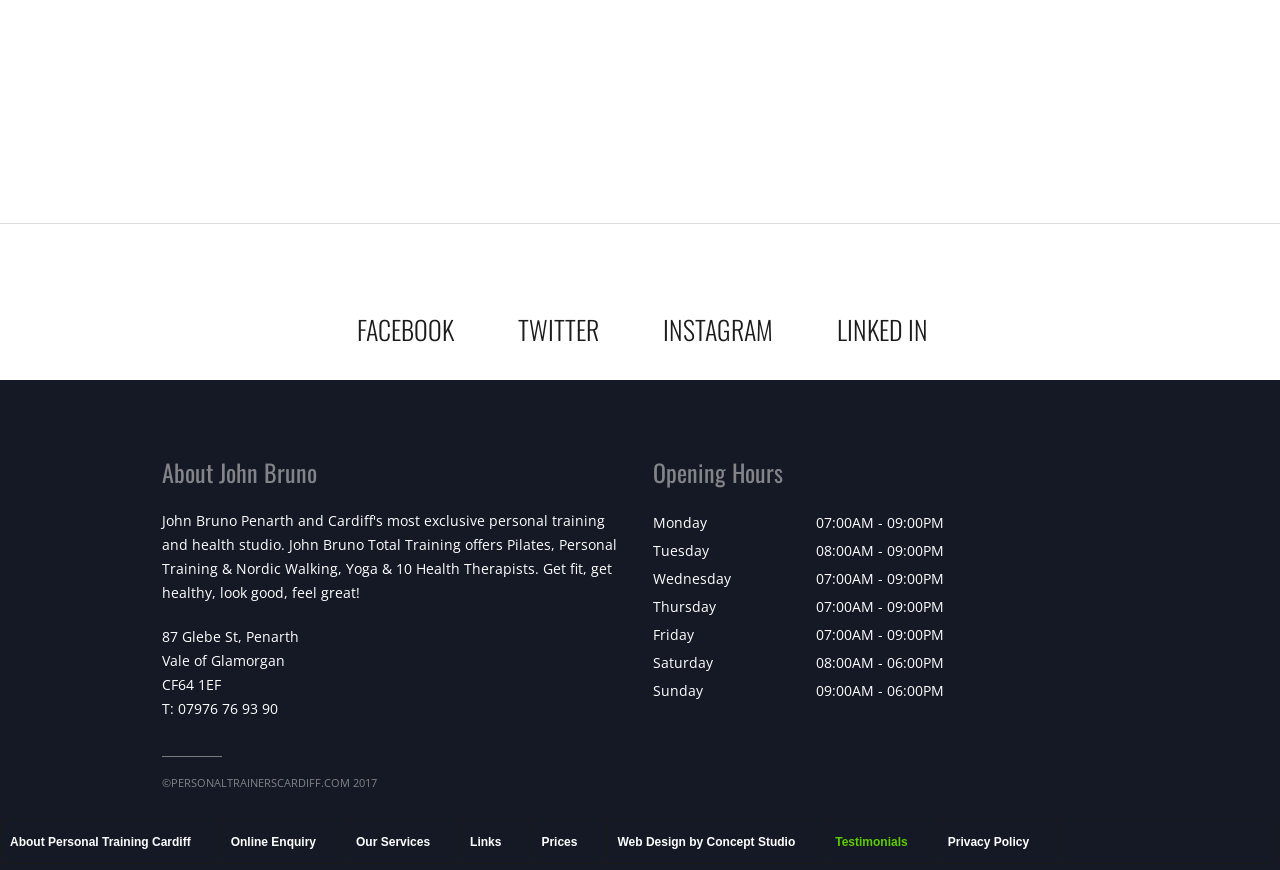Give a succinct answer to this question in a single word or phrase: 
What is the name of the personal trainer?

John Bruno